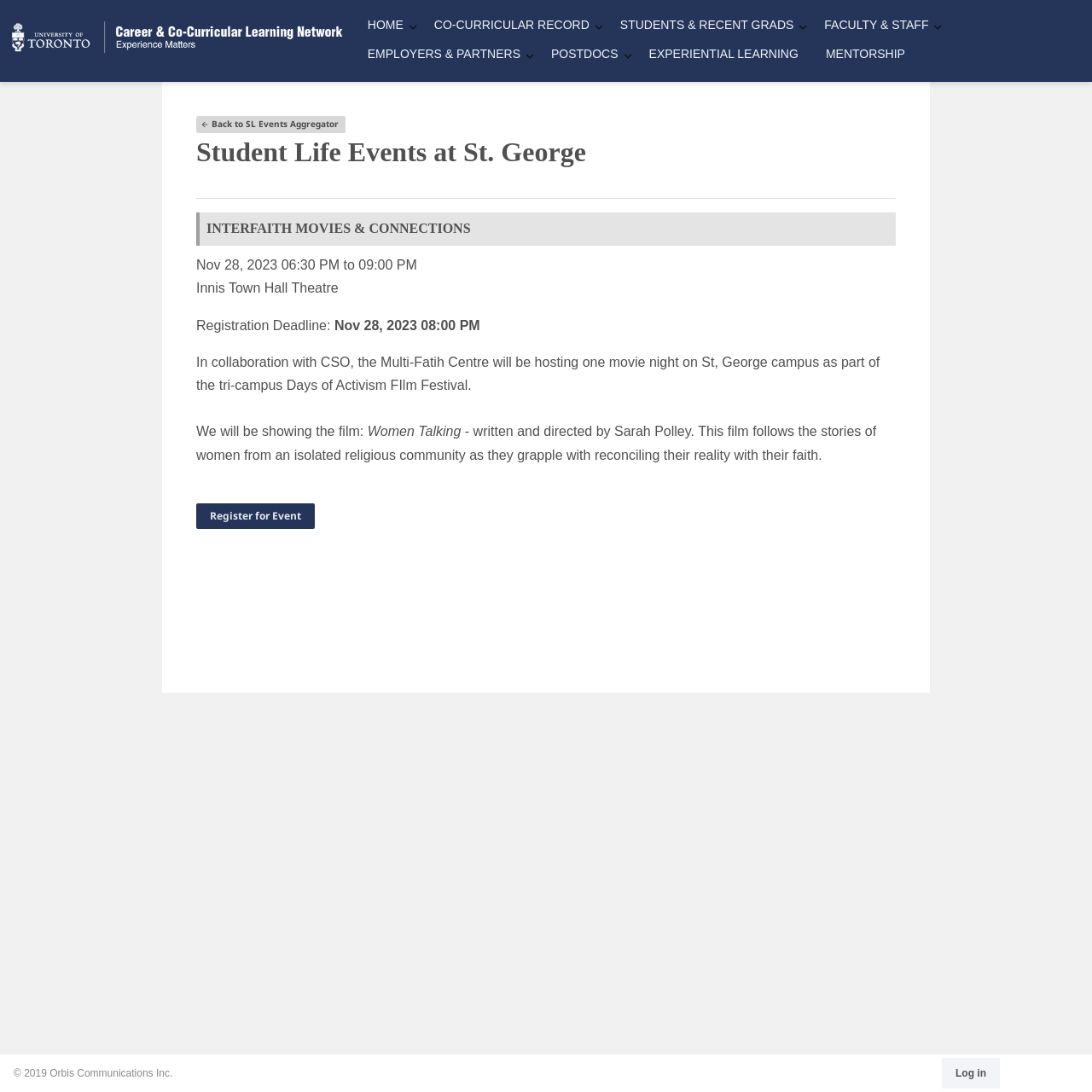What is the date of the event?
Can you give a detailed and elaborate answer to the question?

The date of the event is displayed on the webpage as 'Nov 28, 2023 06:30 PM to 09:00 PM', so the date of the event is 'Nov 28, 2023'.